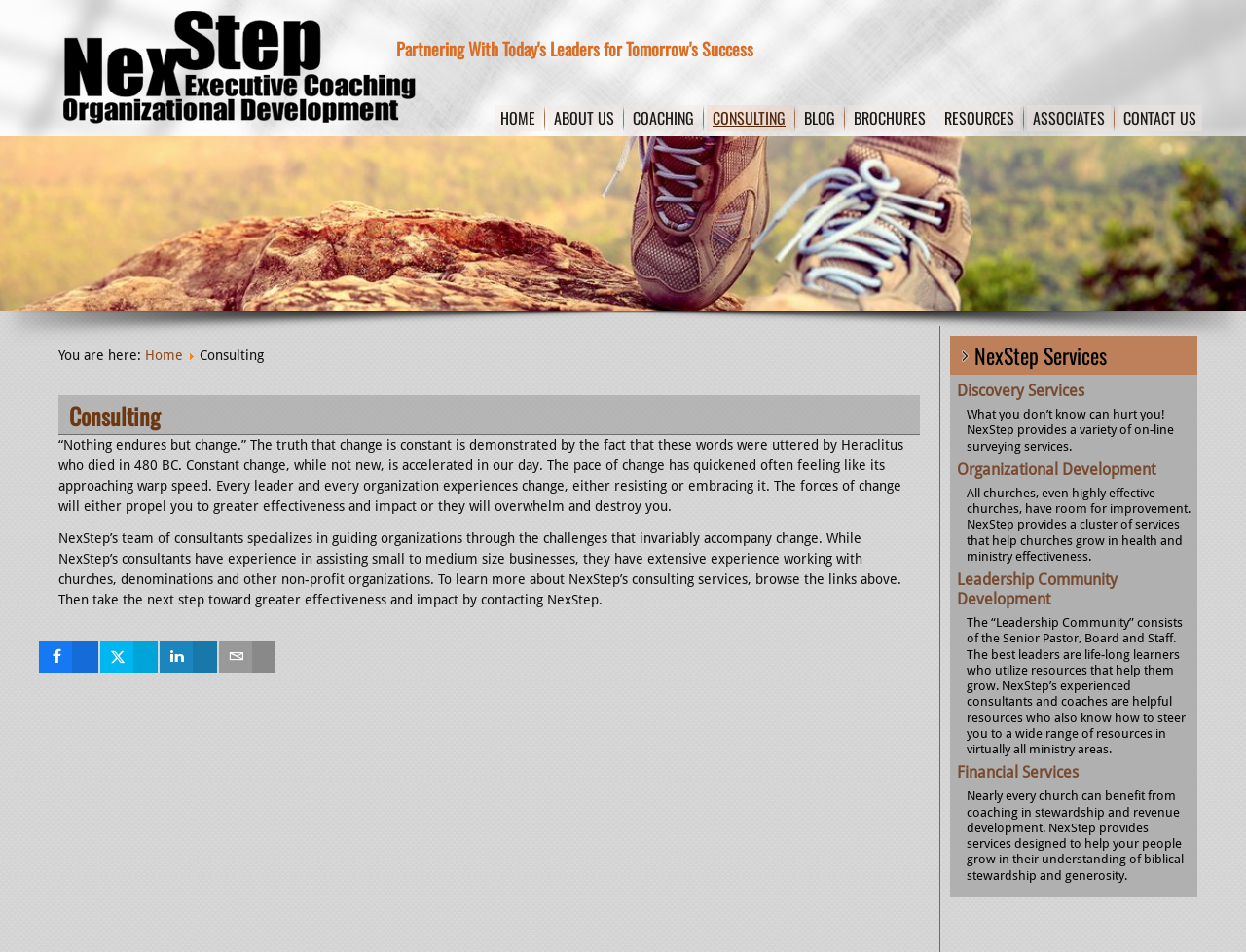What is the theme of the quote mentioned on the webpage?
Answer the question with just one word or phrase using the image.

Change